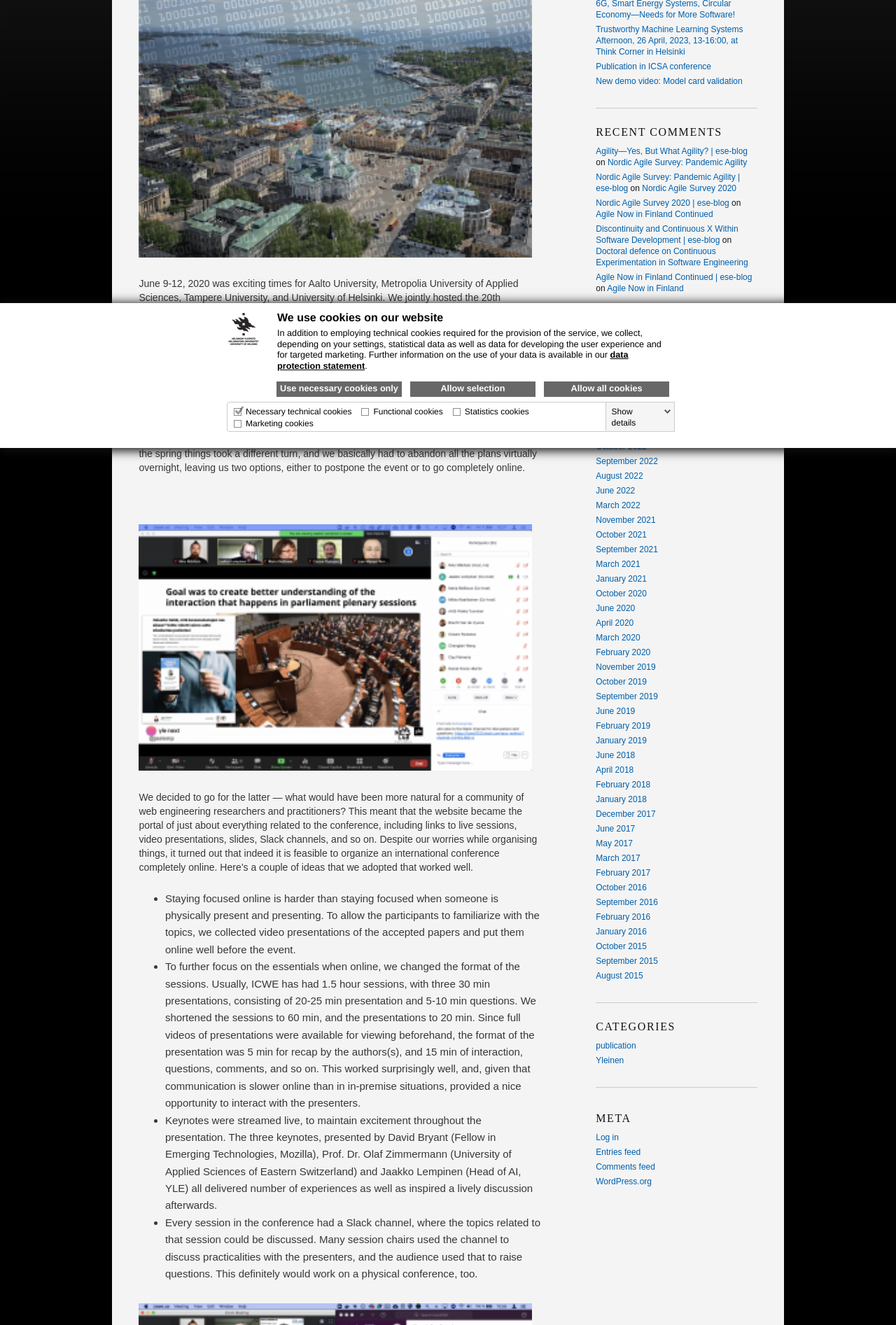Predict the bounding box of the UI element based on this description: "March 2021".

[0.665, 0.422, 0.715, 0.43]